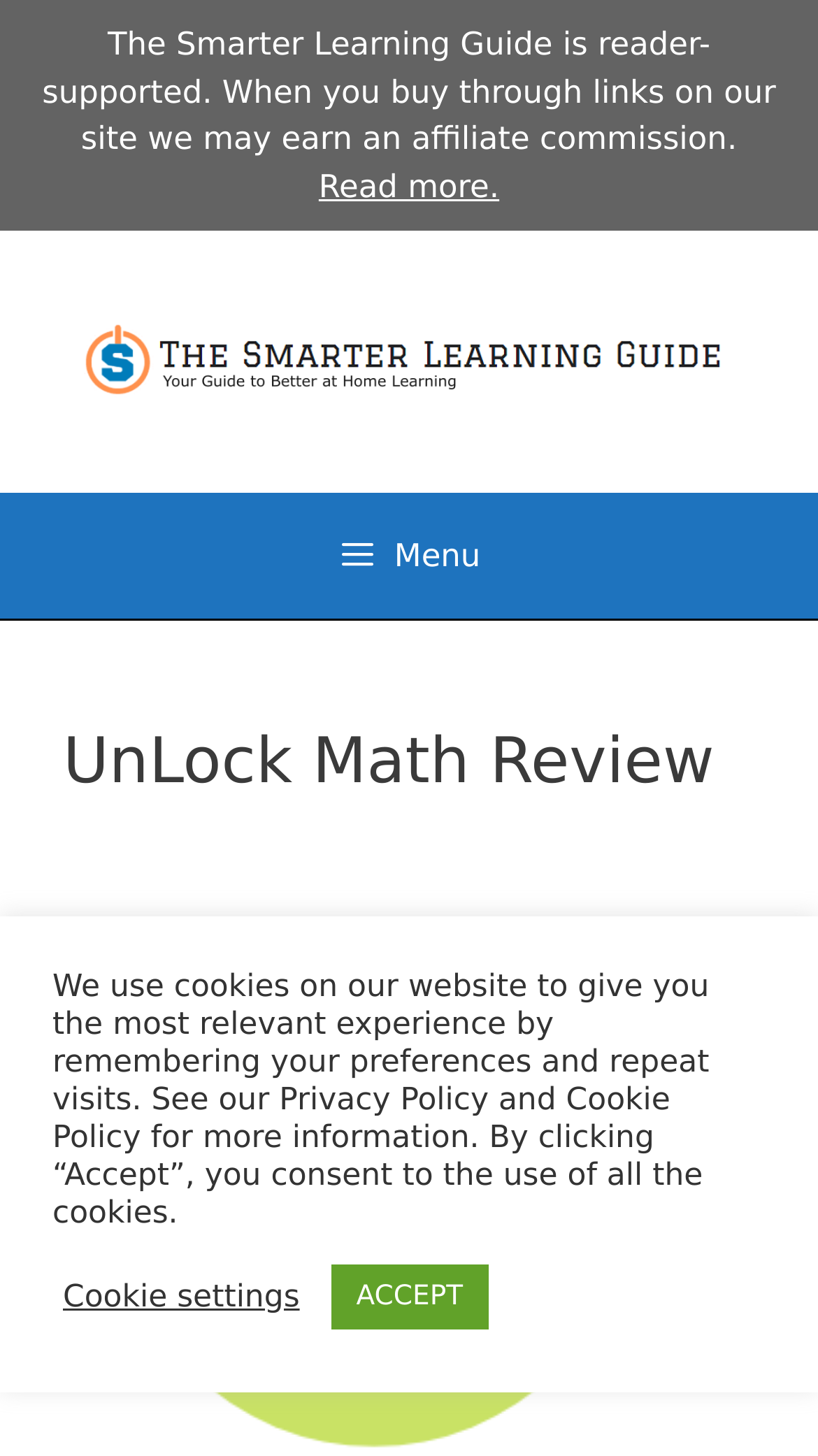What type of content does the website provide?
Look at the image and answer the question using a single word or phrase.

Review